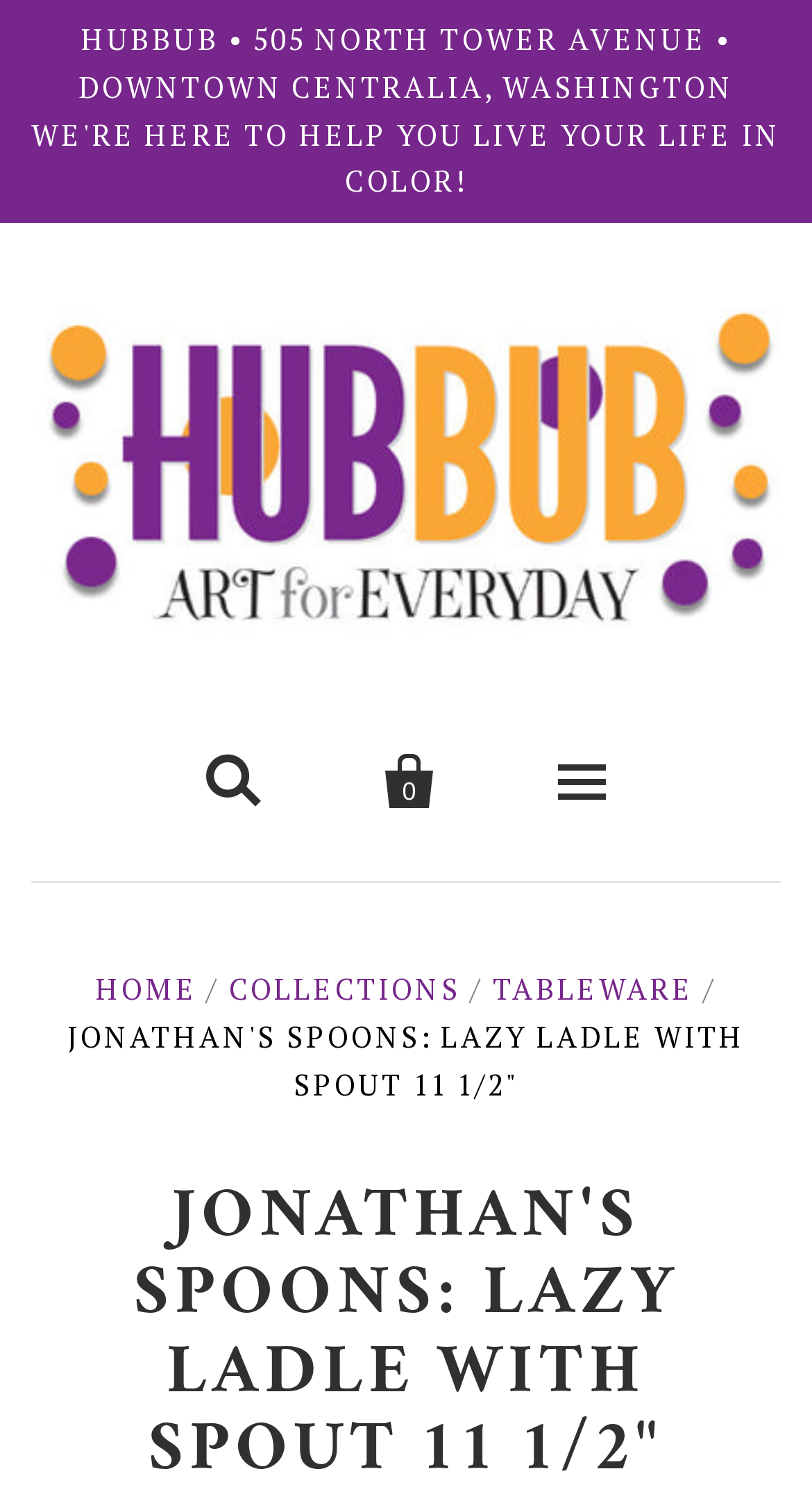What type of products are listed under 'Art to Wear'? Observe the screenshot and provide a one-word or short phrase answer.

Bags & Wallets, Footwear